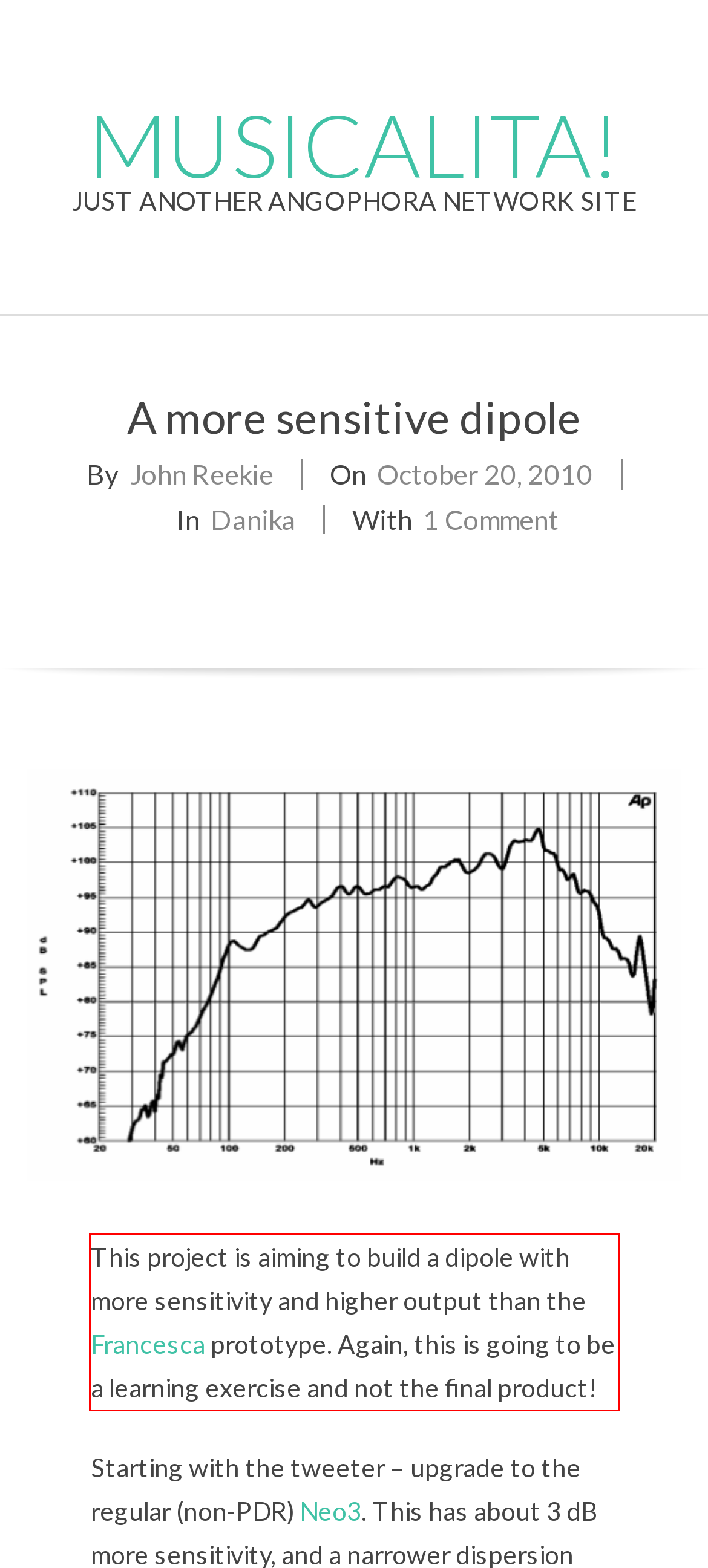There is a UI element on the webpage screenshot marked by a red bounding box. Extract and generate the text content from within this red box.

This project is aiming to build a dipole with more sensitivity and higher output than the Francesca prototype. Again, this is going to be a learning exercise and not the final product!